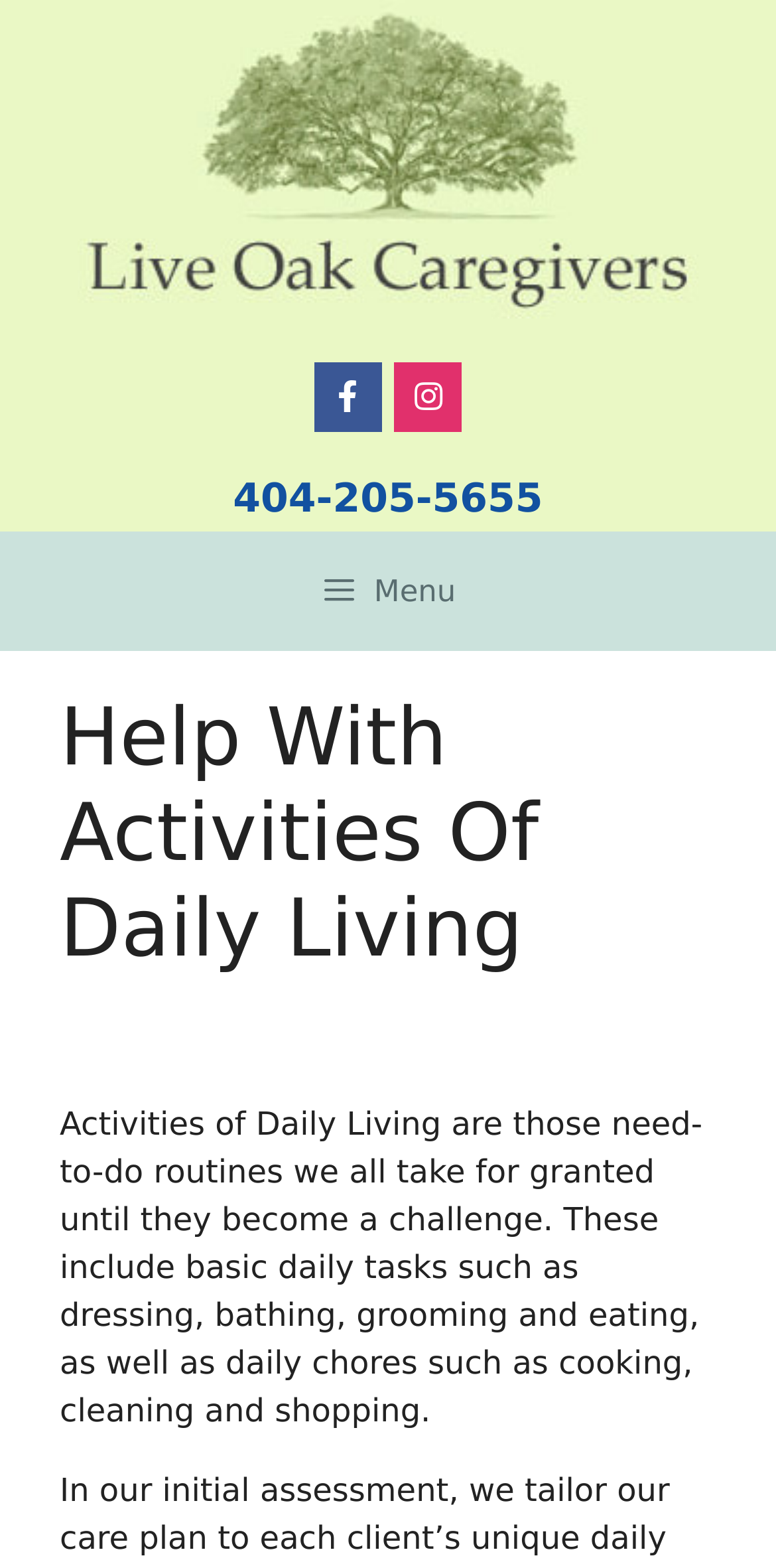Explain in detail what is displayed on the webpage.

The webpage is about "Help With Activities Of Daily Living" provided by Live Oak Caregivers - Atlanta. At the top of the page, there is a banner that spans the entire width, containing the site's name and logo. Below the banner, there are two complementary sections side by side, each containing social media links to Facebook and Instagram, and a phone number with a link to call.

To the left of these sections, there is a link to the Live Oak Caregivers - Atlanta homepage, accompanied by an image of the organization's logo. Below this, there is a primary navigation menu that stretches across the page, with a button to expand or collapse the menu.

The main content of the page is divided into two sections. The first section has a heading "Help With Activities Of Daily Living" and is located above a block of text that describes what activities of daily living are, including tasks such as dressing, bathing, and eating, as well as daily chores like cooking and cleaning. This text block is positioned below the navigation menu and takes up most of the page's width.